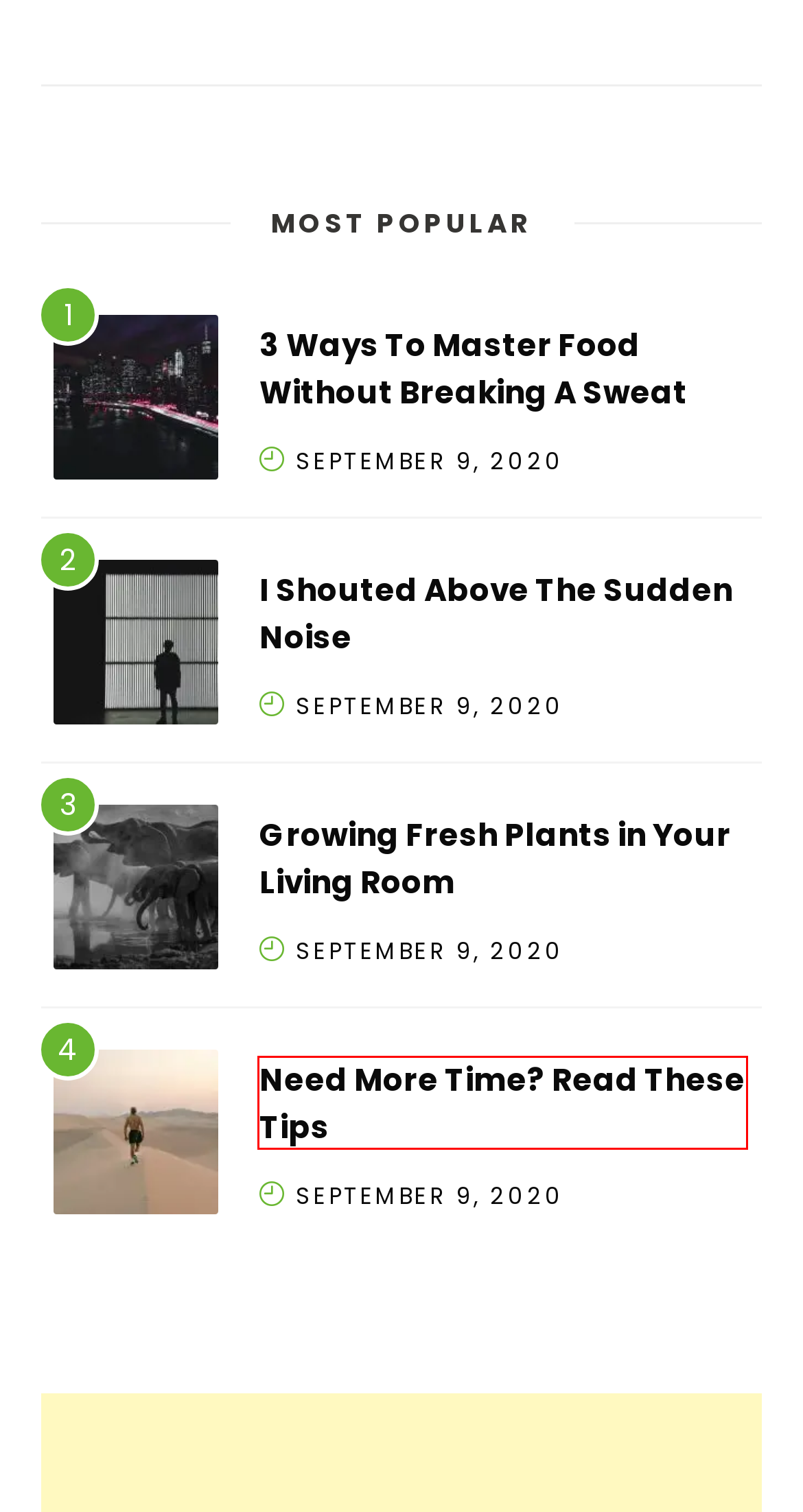Assess the screenshot of a webpage with a red bounding box and determine which webpage description most accurately matches the new page after clicking the element within the red box. Here are the options:
A. Growing Fresh Plants in Your Living Room - BrazenDenver
B. FEATURE - BrazenDenver
C. I Shouted Above The Sudden Noise - BrazenDenver
D. Need More Time? Read These Tips - BrazenDenver
E. CRYPTOGRAPHY - BrazenDenver
F. Zoran Cora and His Family: A Look Into Their Lives - BrazenDenver
G. 3 Ways To Master Food Without Breaking A Sweat - BrazenDenver
H. SEO DIGITAL - BrazenDenver

D